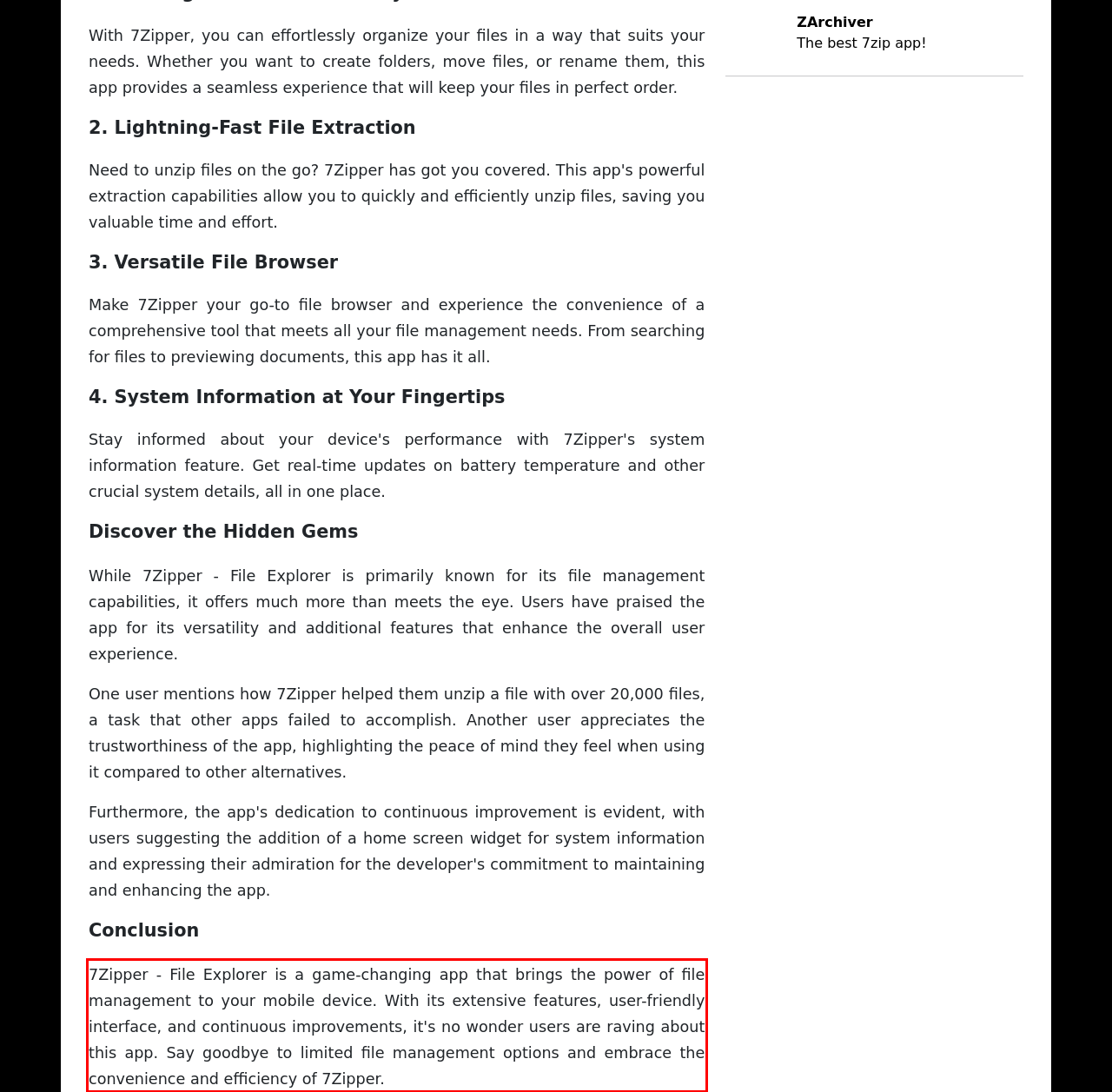Using the provided screenshot, read and generate the text content within the red-bordered area.

7Zipper - File Explorer is a game-changing app that brings the power of file management to your mobile device. With its extensive features, user-friendly interface, and continuous improvements, it's no wonder users are raving about this app. Say goodbye to limited file management options and embrace the convenience and efficiency of 7Zipper.